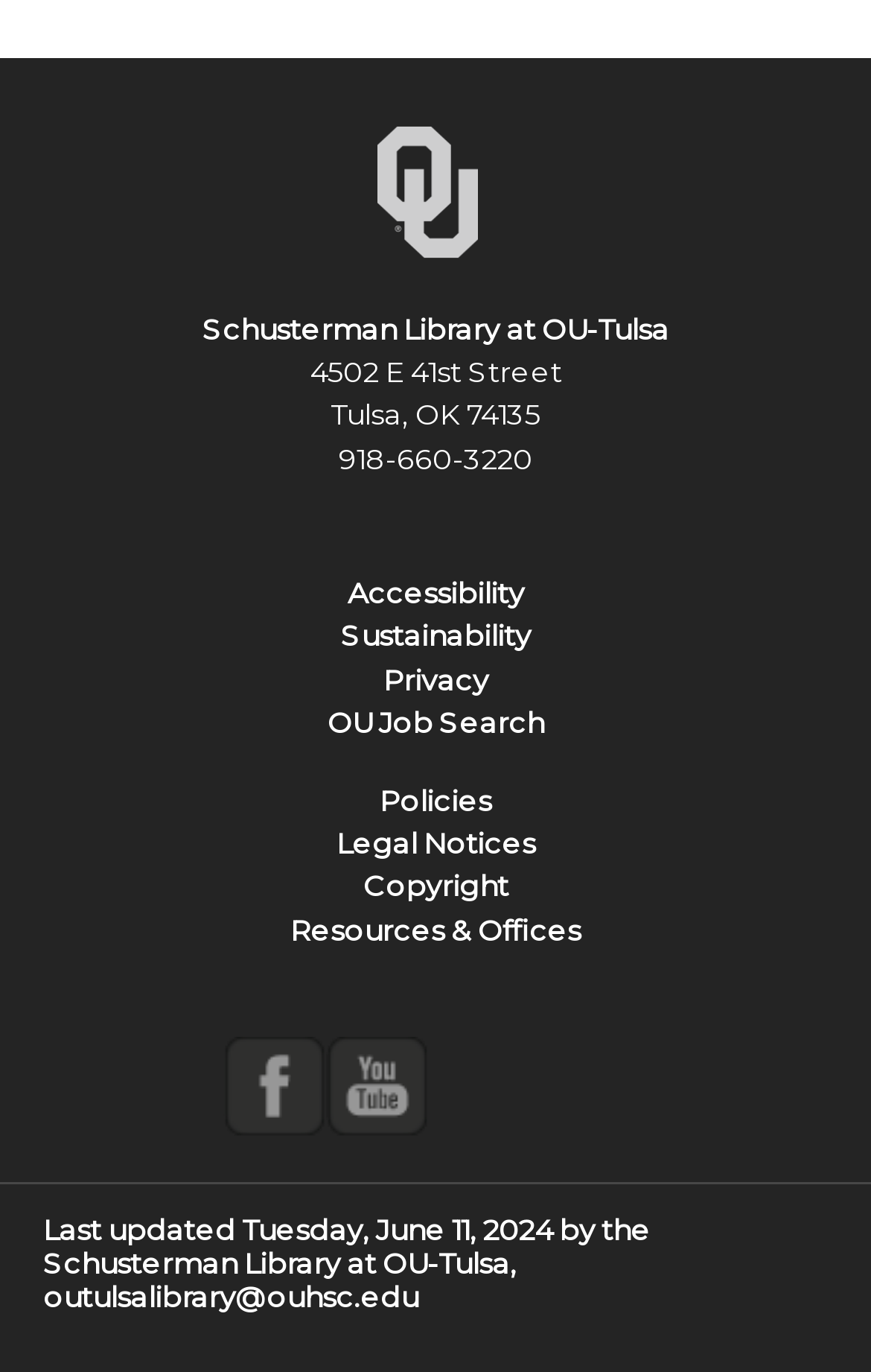What is the phone number of the Schusterman Library?
Answer the question with just one word or phrase using the image.

918-660-3220